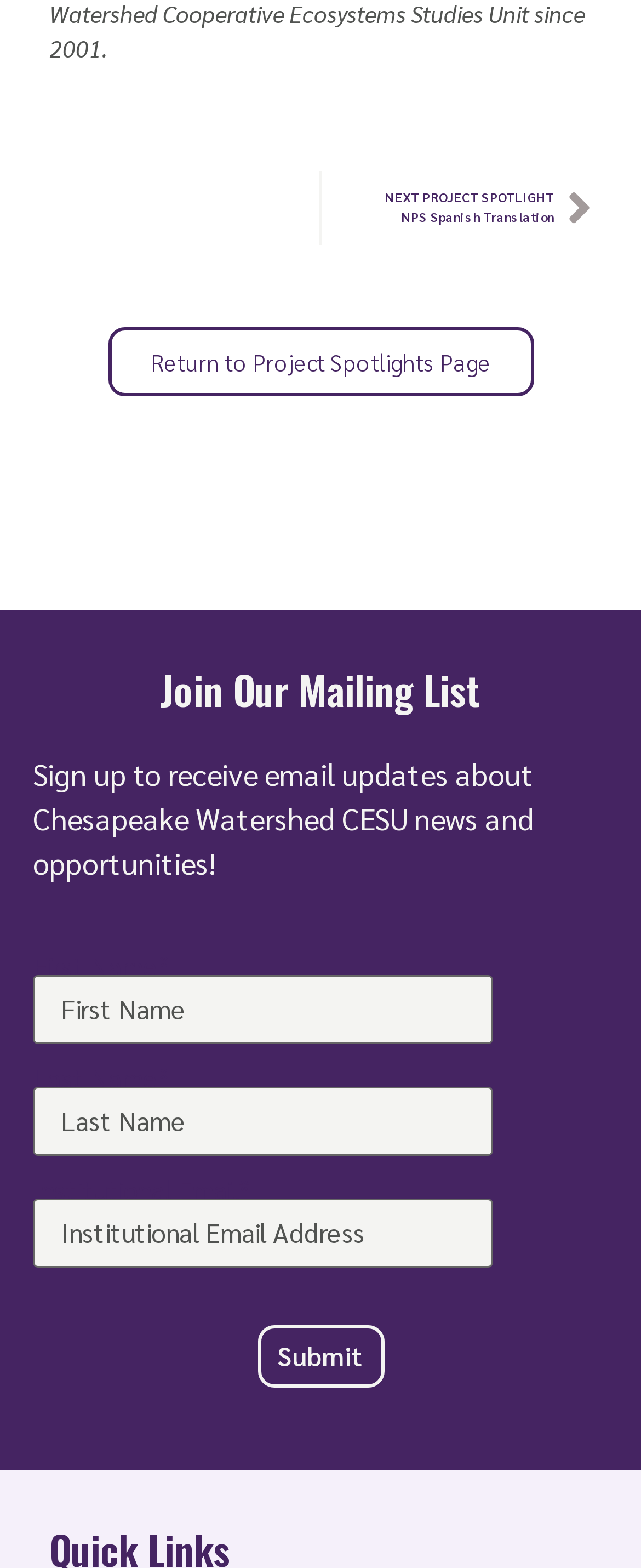How many fields are required in the form?
Please ensure your answer is as detailed and informative as possible.

The form has three required fields: First Name, Last Name, and Institutional Email Address, which are indicated by an asterisk symbol (*) next to each field.